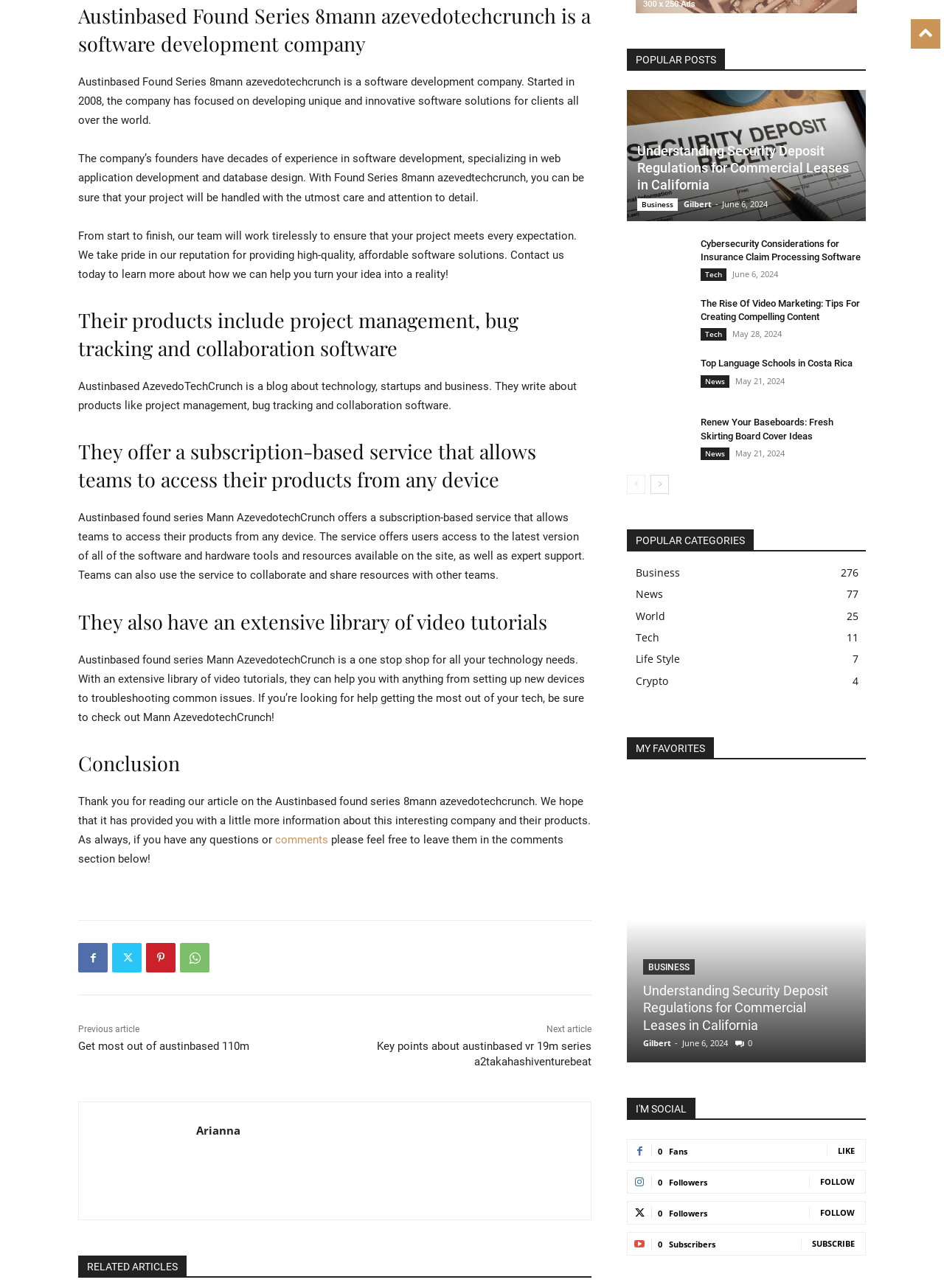Determine the bounding box coordinates of the clickable element to complete this instruction: "Learn more about YouTube Vanced". Provide the coordinates in the format of four float numbers between 0 and 1, [left, top, right, bottom].

None